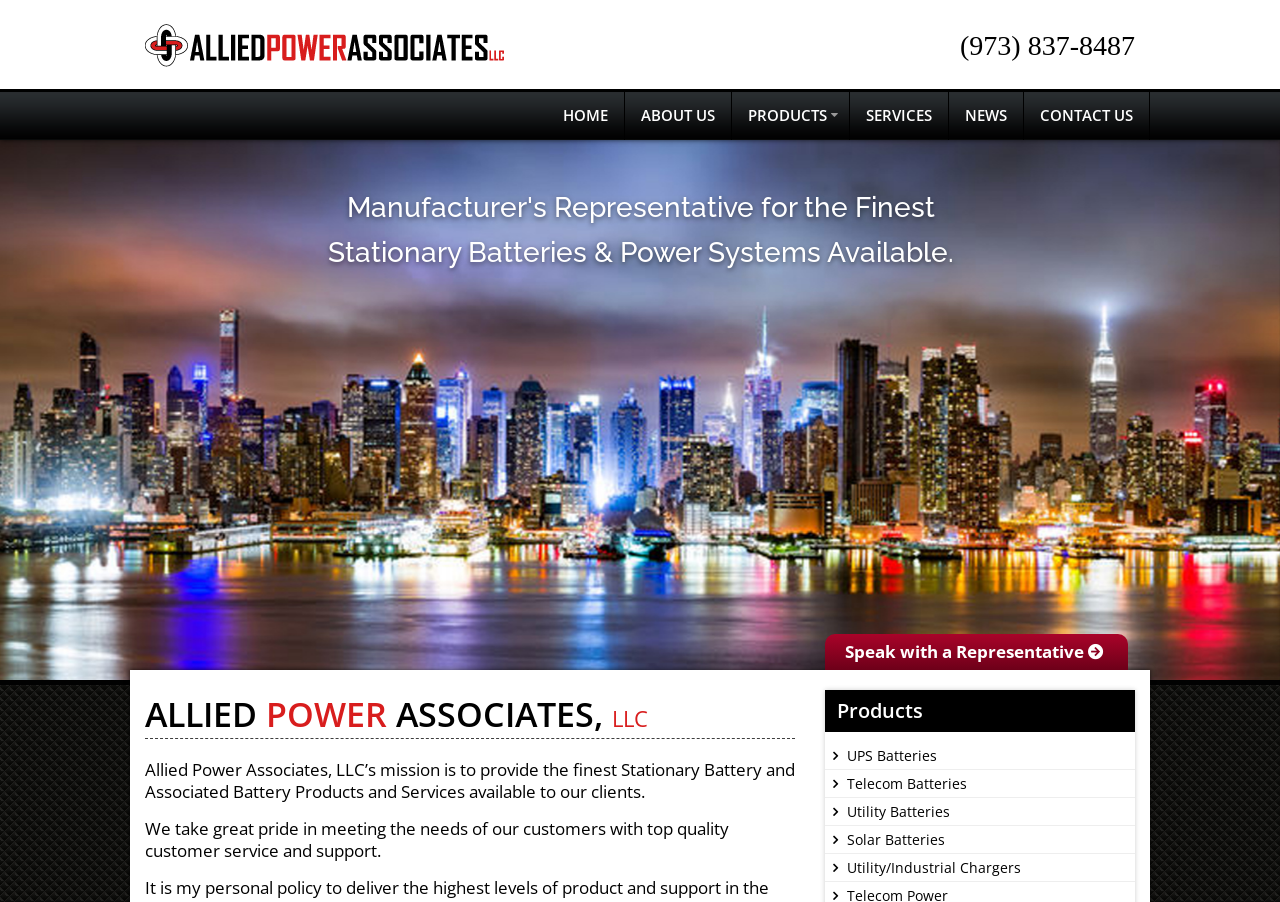Identify the bounding box coordinates necessary to click and complete the given instruction: "Speak with a representative".

[0.645, 0.703, 0.881, 0.743]